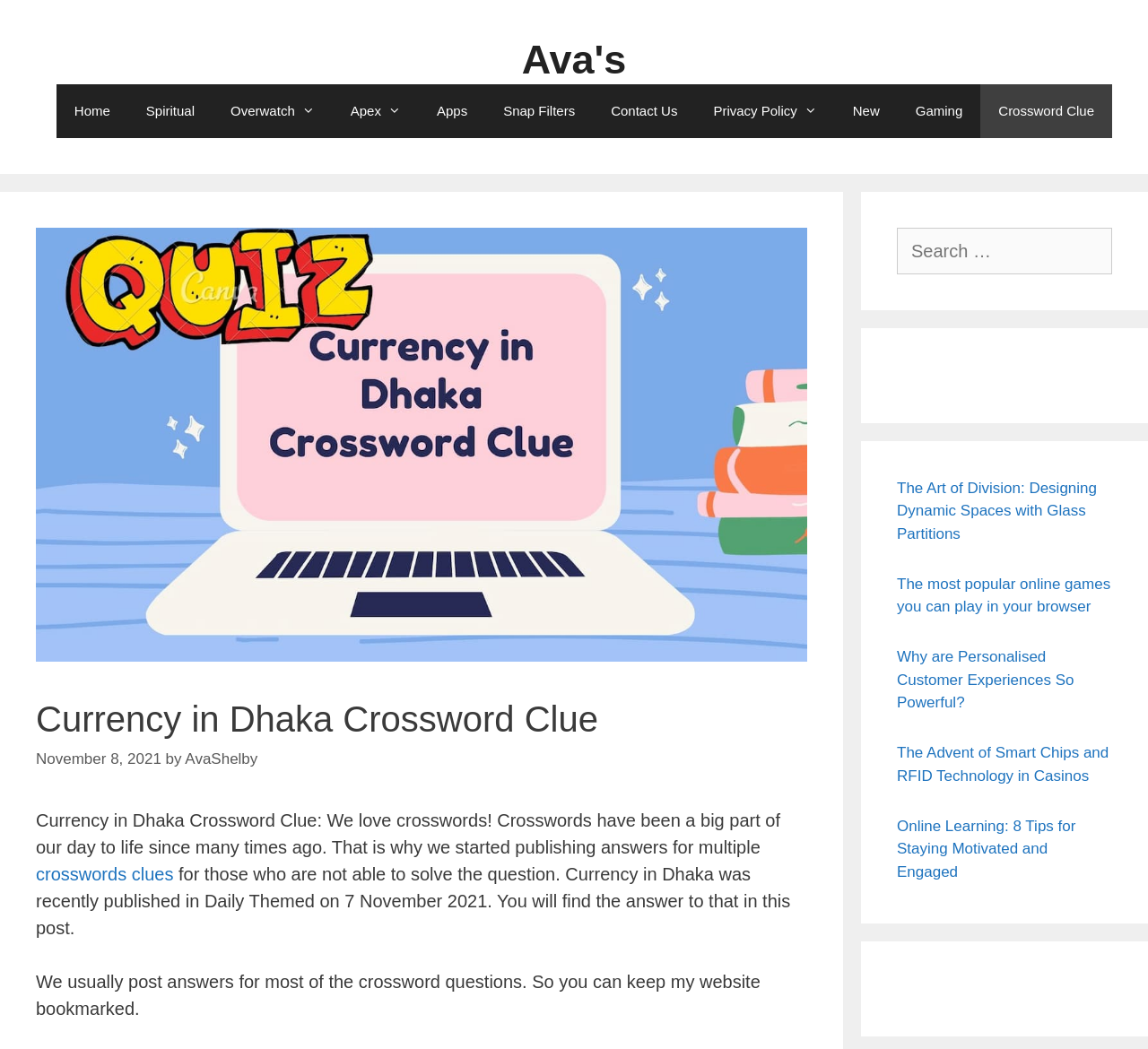What is the date of the crossword clue being discussed?
Give a one-word or short phrase answer based on the image.

November 8, 2021